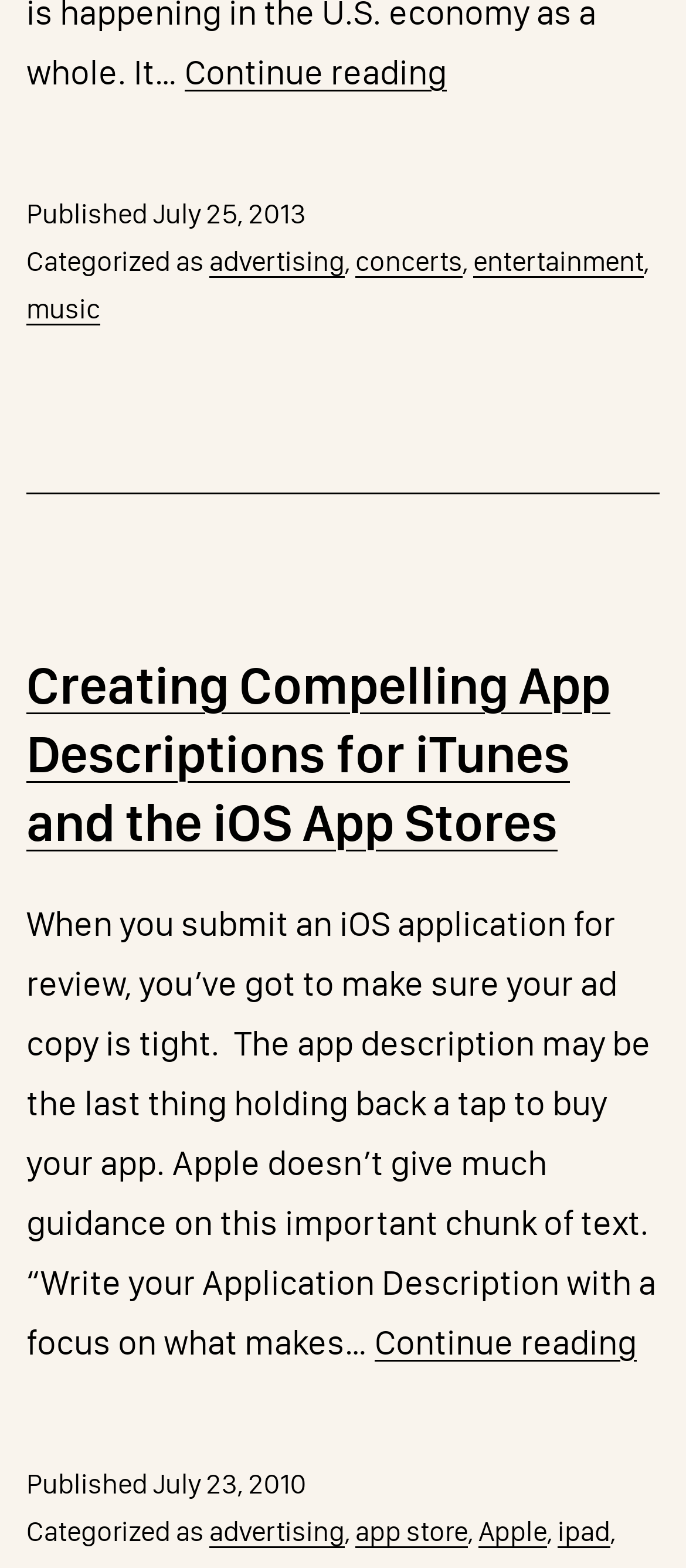Please identify the bounding box coordinates of the clickable area that will fulfill the following instruction: "Continue reading Creating Compelling App Descriptions for iTunes and the iOS App Stores". The coordinates should be in the format of four float numbers between 0 and 1, i.e., [left, top, right, bottom].

[0.546, 0.842, 0.928, 0.869]